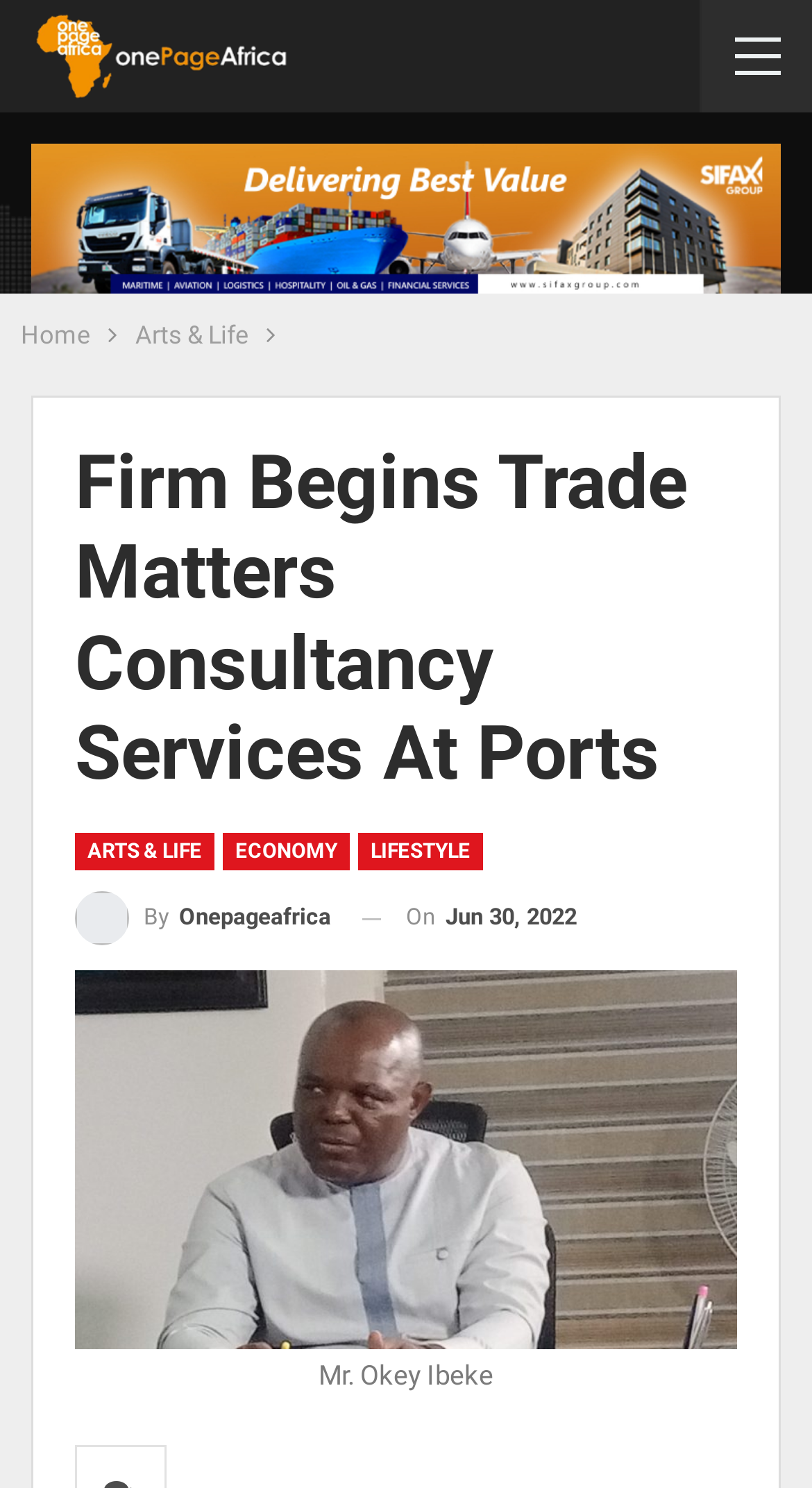Your task is to extract the text of the main heading from the webpage.

Firm Begins Trade Matters Consultancy Services At Ports  